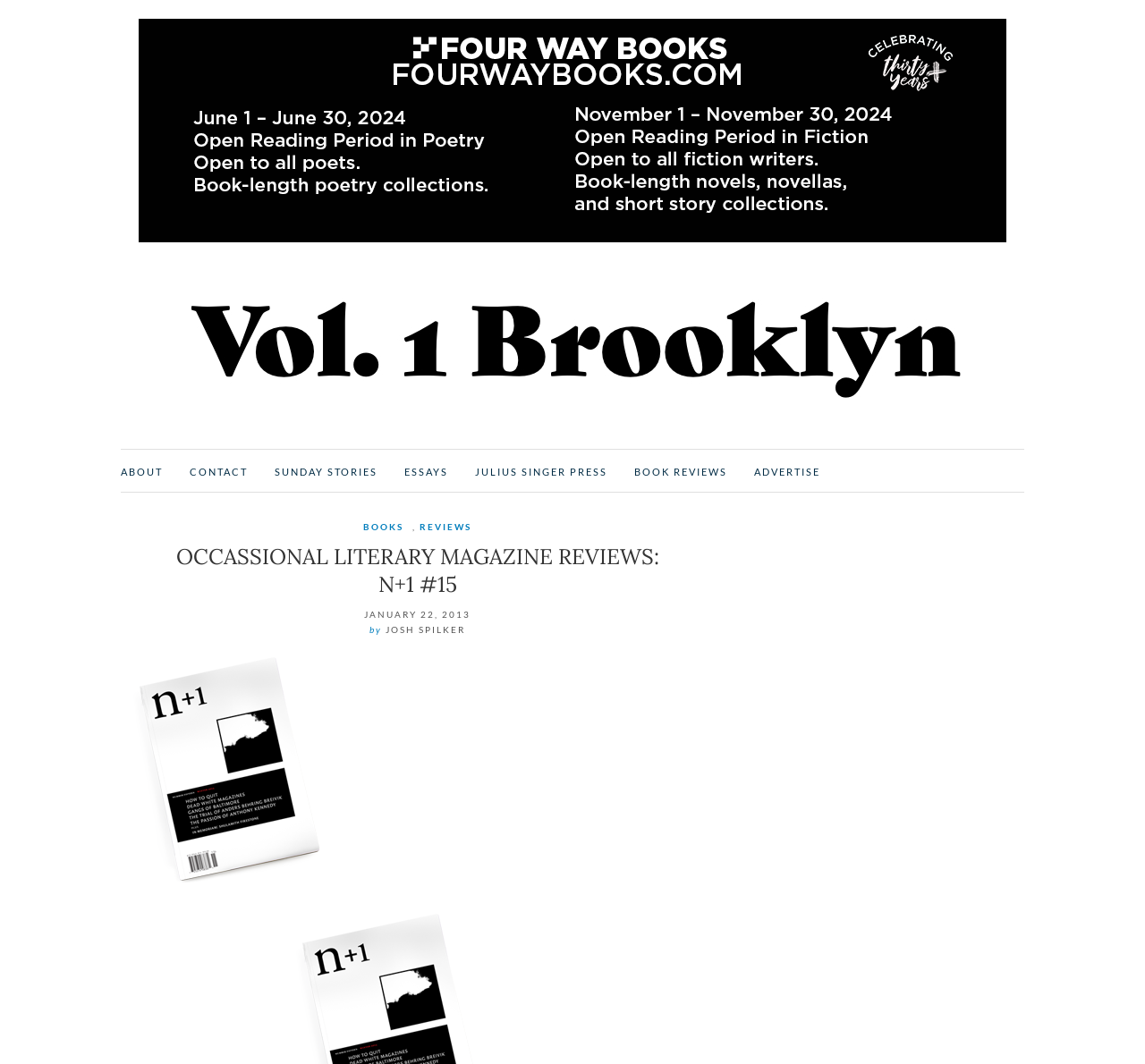When was the review published?
Refer to the image and provide a one-word or short phrase answer.

JANUARY 22, 2013